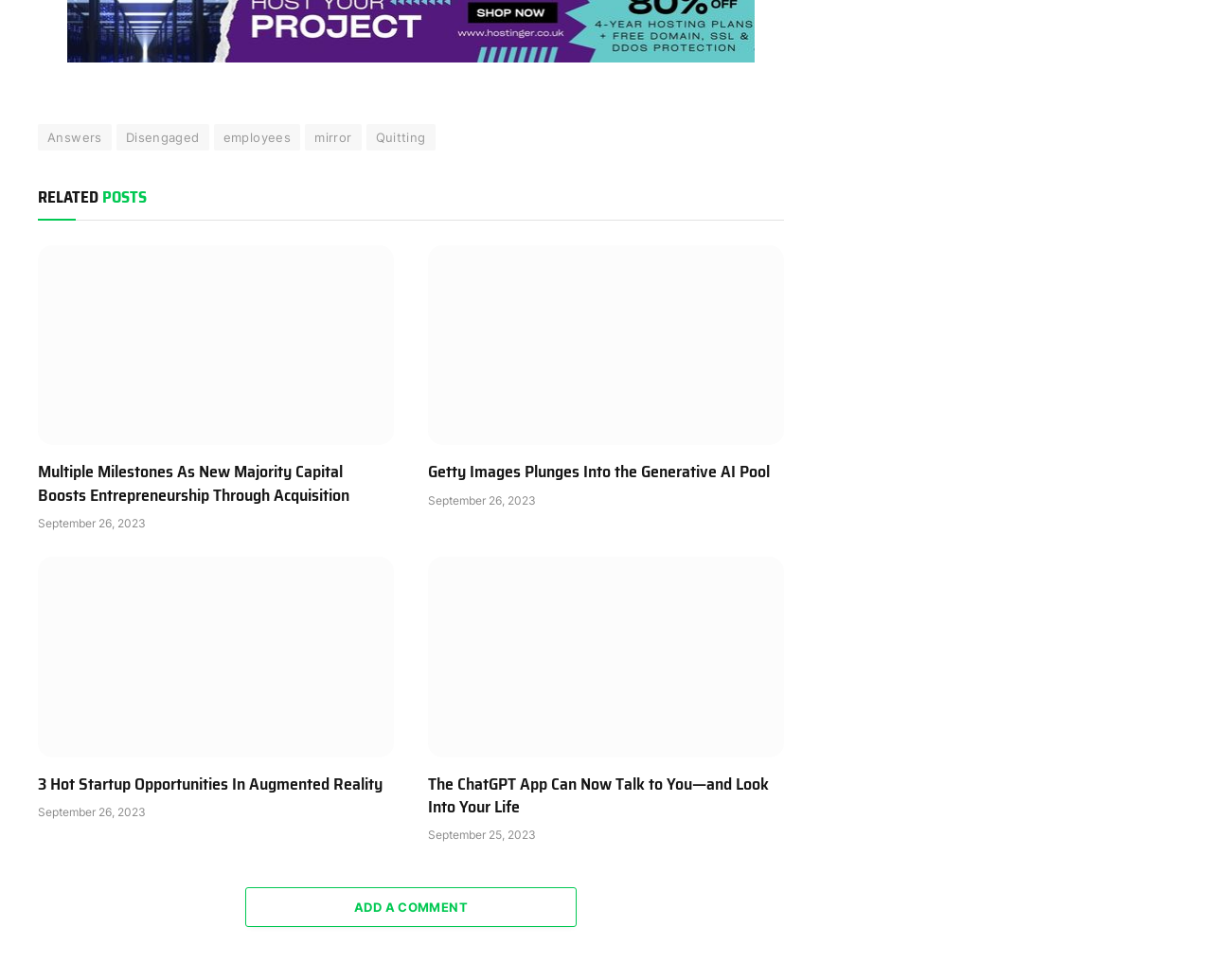Answer the question using only one word or a concise phrase: What is the topic of the third article?

Augmented Reality